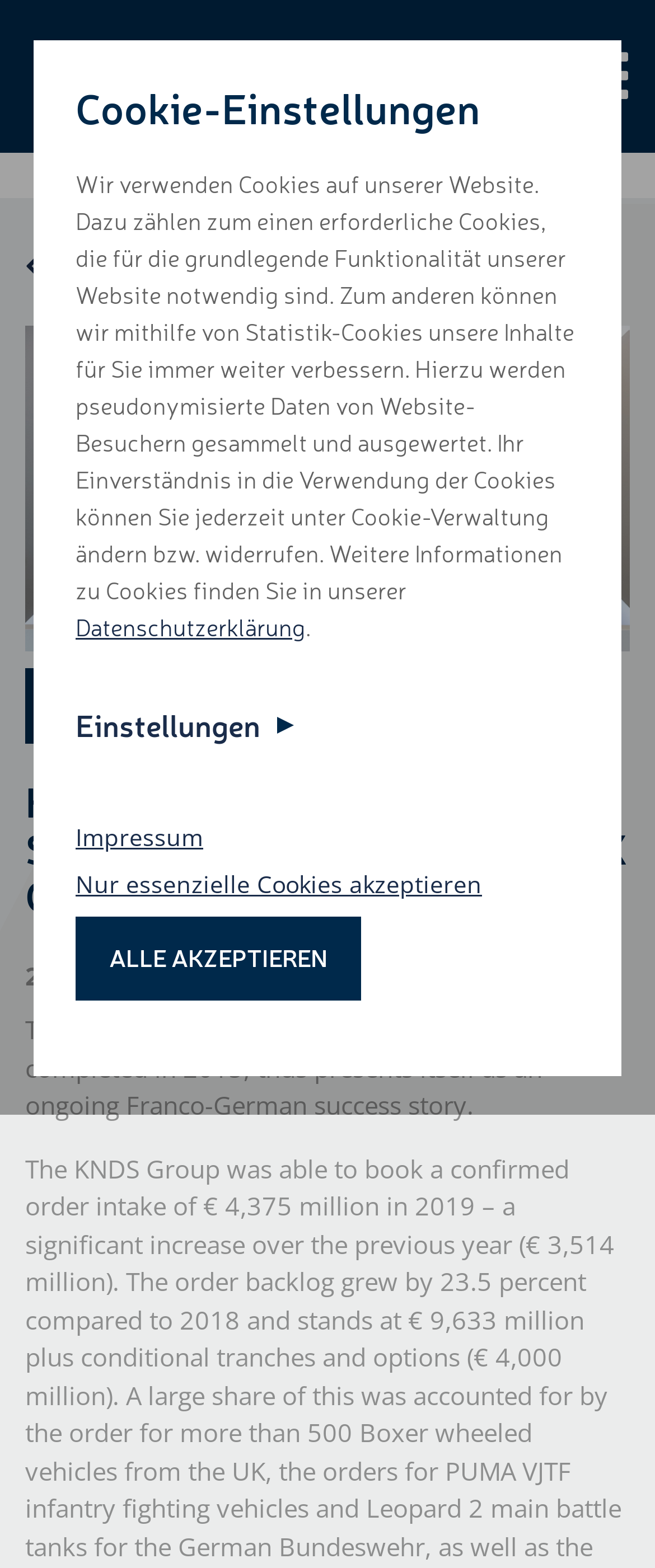Please locate the clickable area by providing the bounding box coordinates to follow this instruction: "Click the KNDS logo".

[0.038, 0.0, 0.485, 0.098]